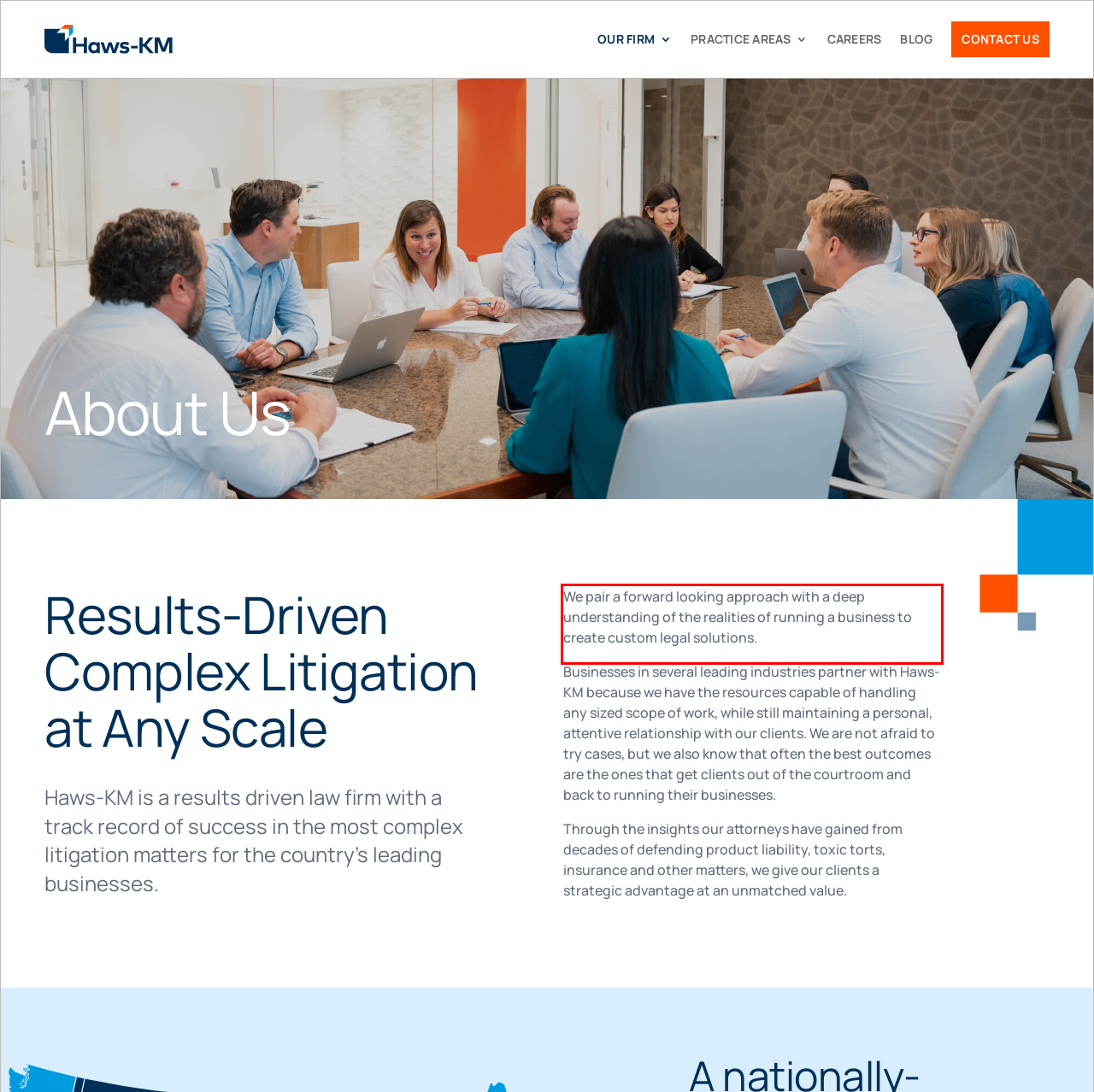You have a screenshot of a webpage with a red bounding box. Use OCR to generate the text contained within this red rectangle.

We pair a forward looking approach with a deep understanding of the realities of running a business to create custom legal solutions.